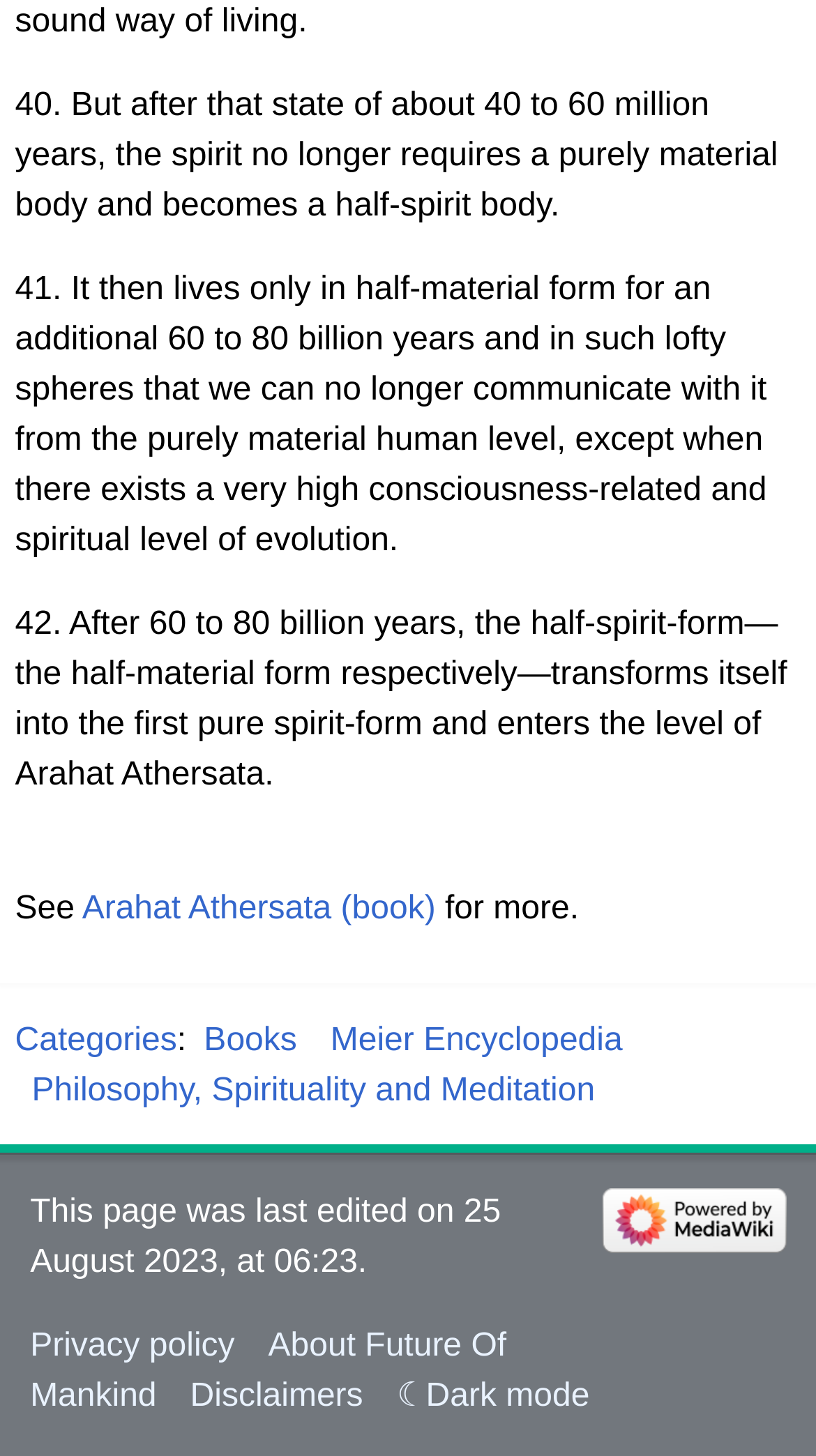What is the name of the book mentioned?
Please ensure your answer to the question is detailed and covers all necessary aspects.

The name of the book is mentioned in the link element with the text 'Arahat Athersata (book)', which is referenced by the static text element 'See'.